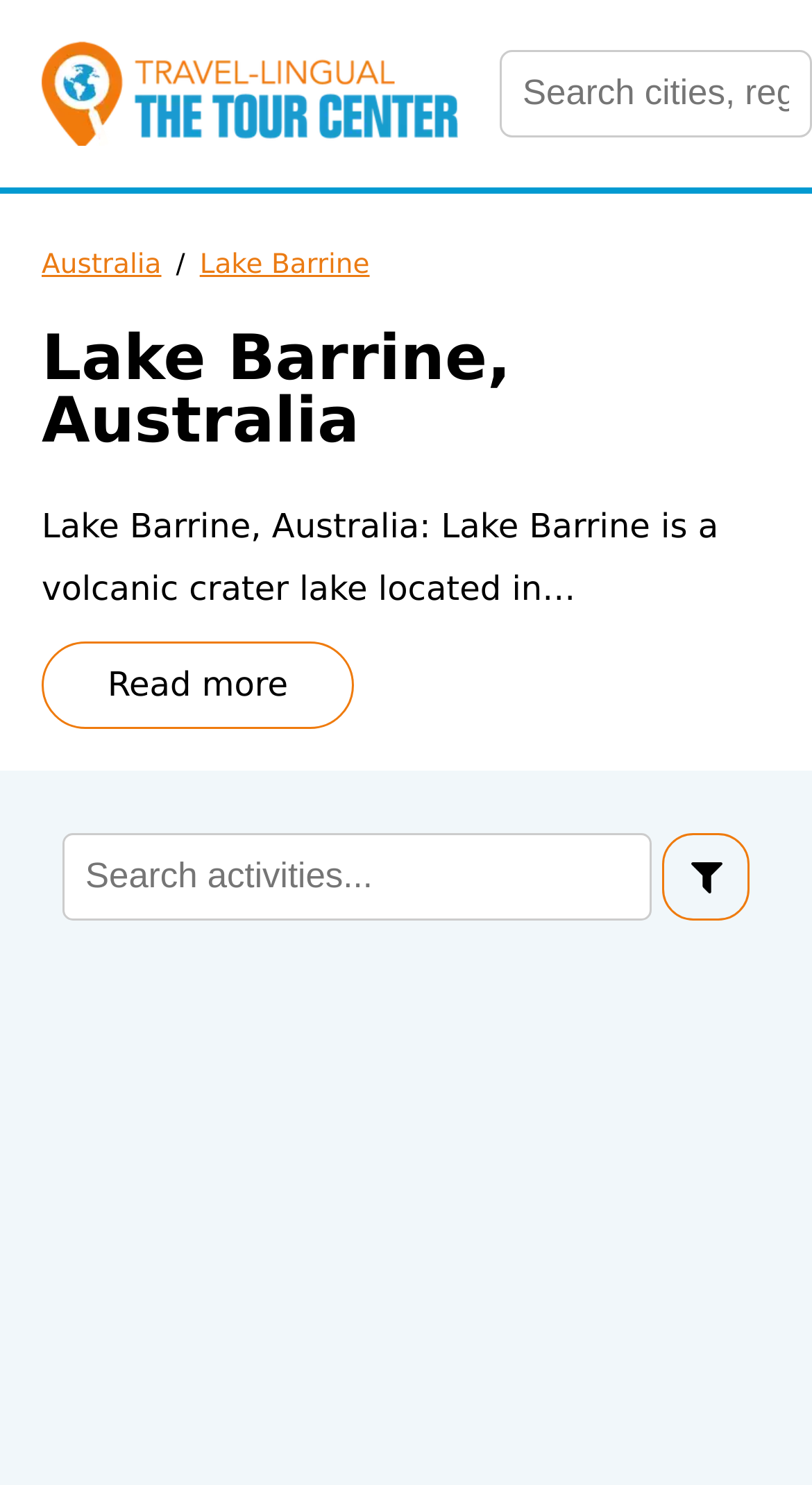Provide a thorough description of the webpage's content and layout.

The webpage is about Lake Barrine, a volcanic crater lake located in Queensland's Atherton Tablelands, Australia. At the top left of the page, there is a logo of "Travel Lingual" which is also a clickable link. Next to the logo, there is a search bar where users can input cities or regions. 

Below the search bar, there is a navigation menu with links to "Australia" and "Lake Barrine", separated by a slash. The main heading "Lake Barrine, Australia" is prominently displayed below the navigation menu. 

On the right side of the heading, there is a "Read more" button. Further down the page, there is another search bar where users can input activities, accompanied by a small icon on the right. 

The page also features a small image on the bottom right corner, although its content is not specified. Overall, the webpage appears to be a travel guide or informational page about Lake Barrine, with a focus on its natural beauty and tranquility.